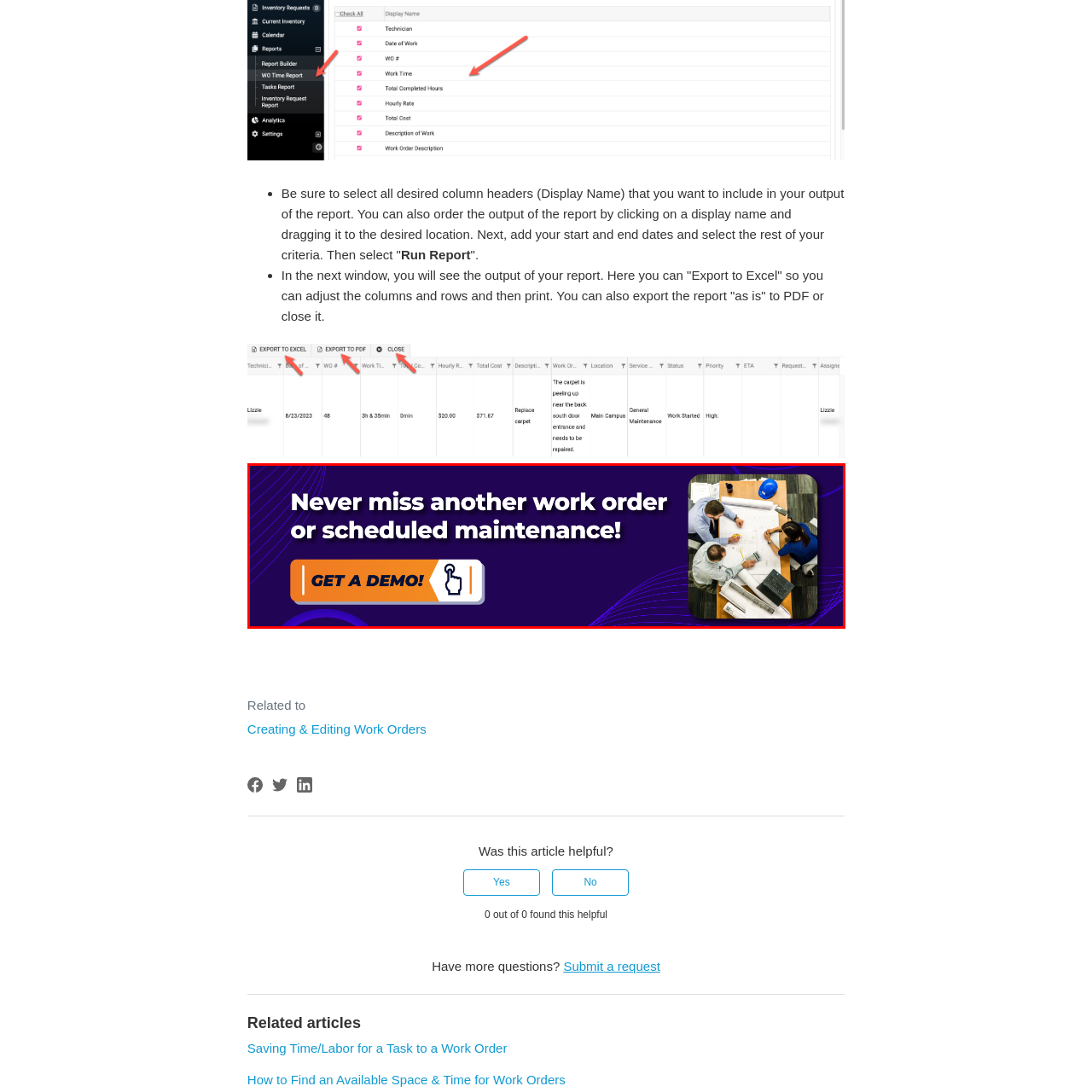What is the color of the call-to-action button?
Look closely at the image marked with a red bounding box and answer the question with as much detail as possible, drawing from the image.

The call-to-action button is prominently displayed in orange and white, which grabs the viewer's attention and invites them to take action by clicking on 'GET A DEMO!'.